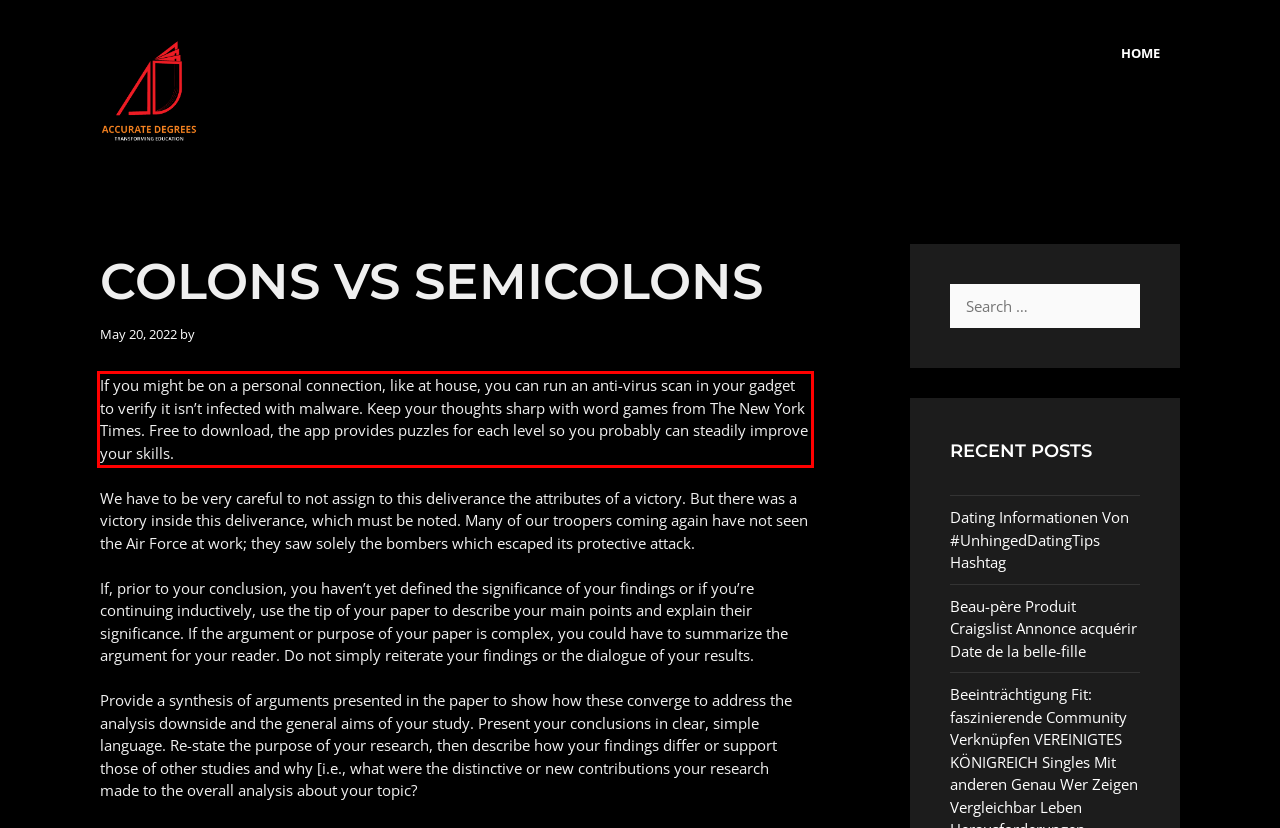In the screenshot of the webpage, find the red bounding box and perform OCR to obtain the text content restricted within this red bounding box.

If you might be on a personal connection, like at house, you can run an anti-virus scan in your gadget to verify it isn’t infected with malware. Keep your thoughts sharp with word games from The New York Times. Free to download, the app provides puzzles for each level so you probably can steadily improve your skills.